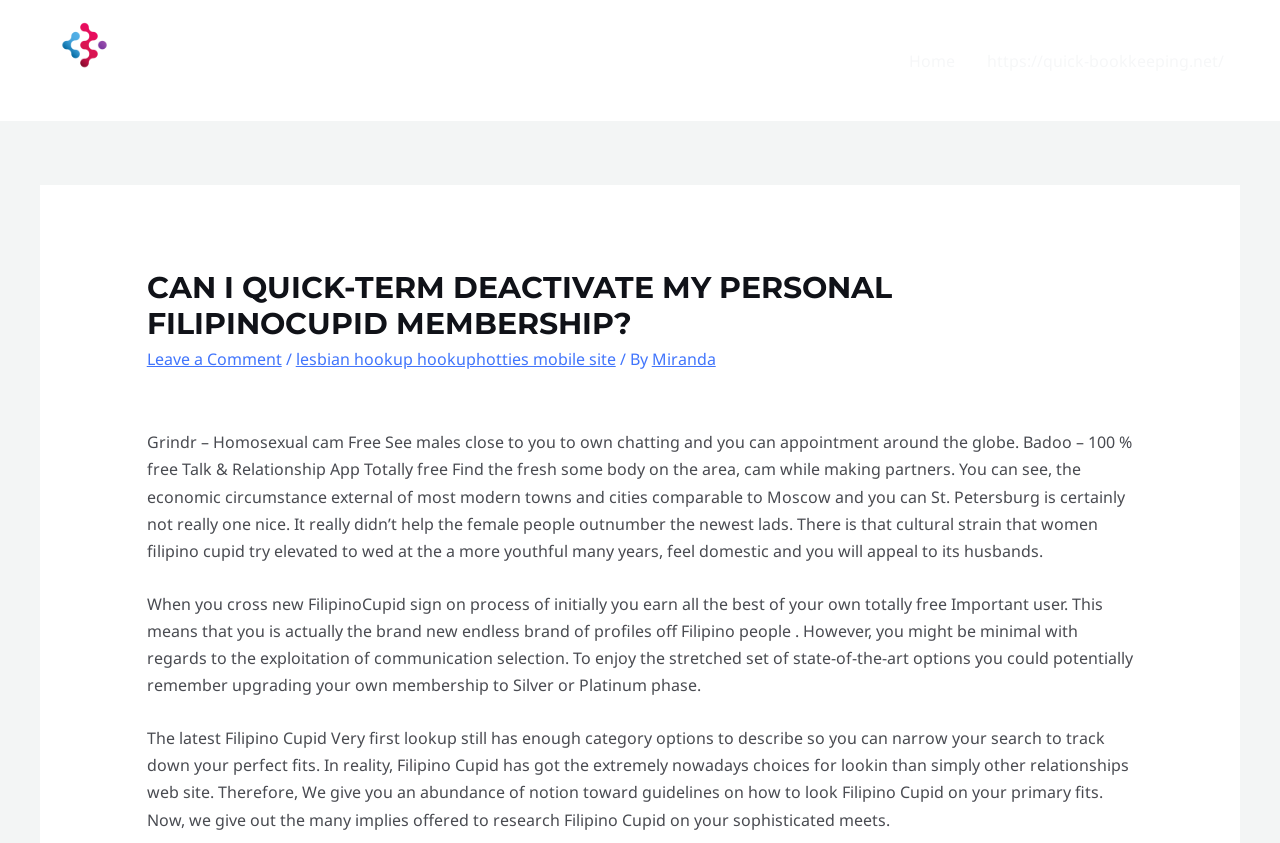What is the purpose of upgrading to Silver or Platinum phase?
Answer the question using a single word or phrase, according to the image.

To enjoy advanced options